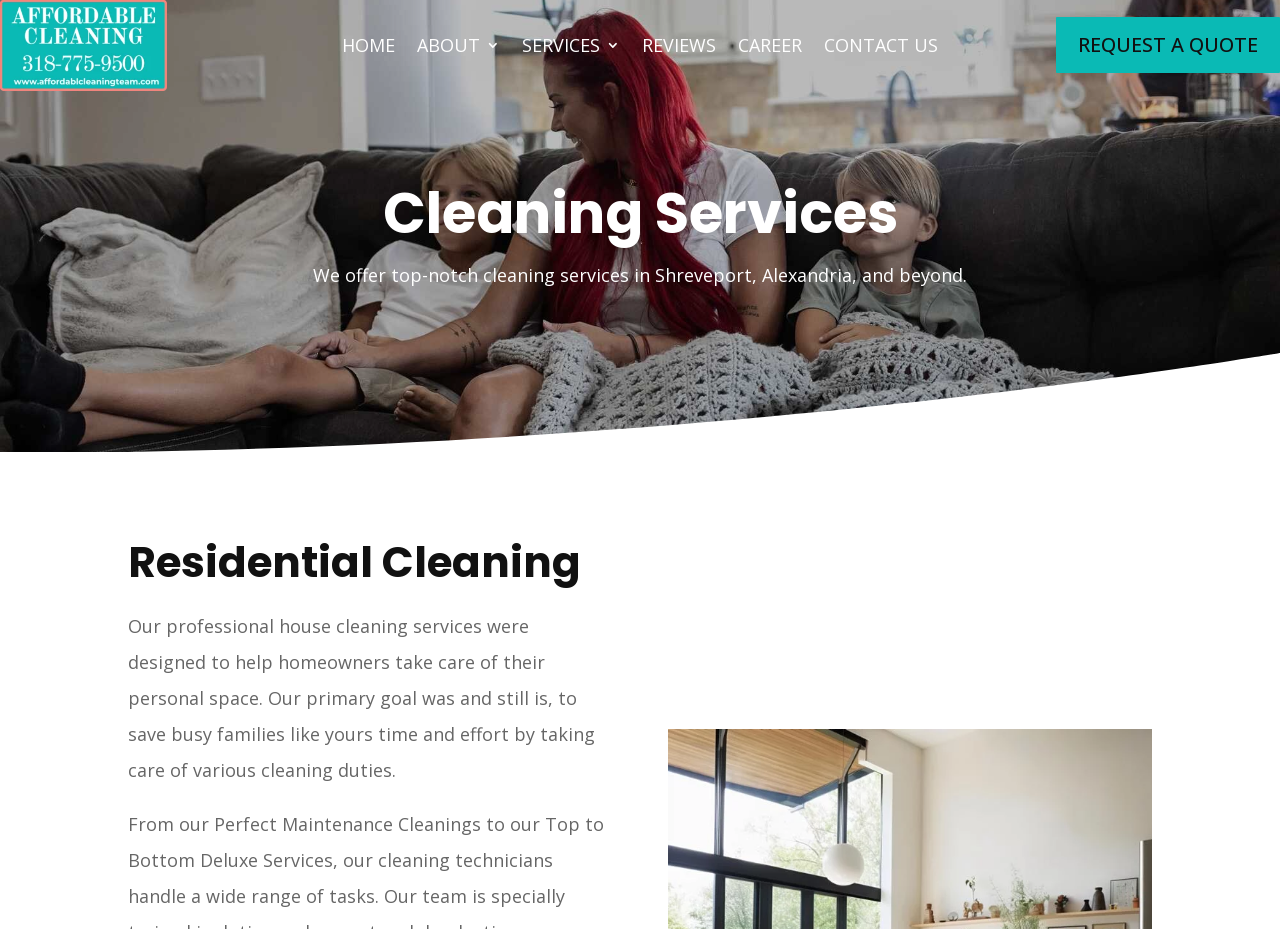Determine the bounding box coordinates (top-left x, top-left y, bottom-right x, bottom-right y) of the UI element described in the following text: Request a Quote

[0.825, 0.019, 1.0, 0.079]